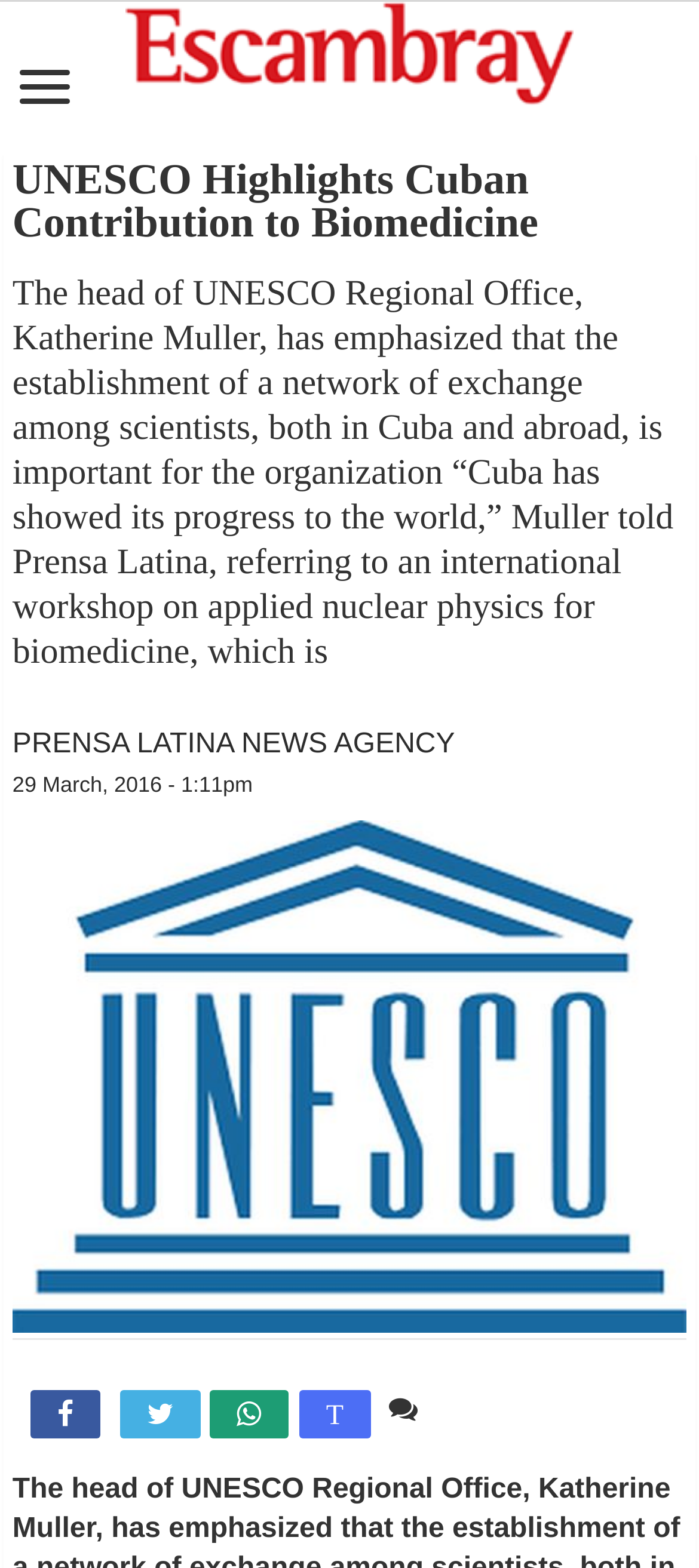Please predict the bounding box coordinates (top-left x, top-left y, bottom-right x, bottom-right y) for the UI element in the screenshot that fits the description: 

[0.3, 0.887, 0.413, 0.917]